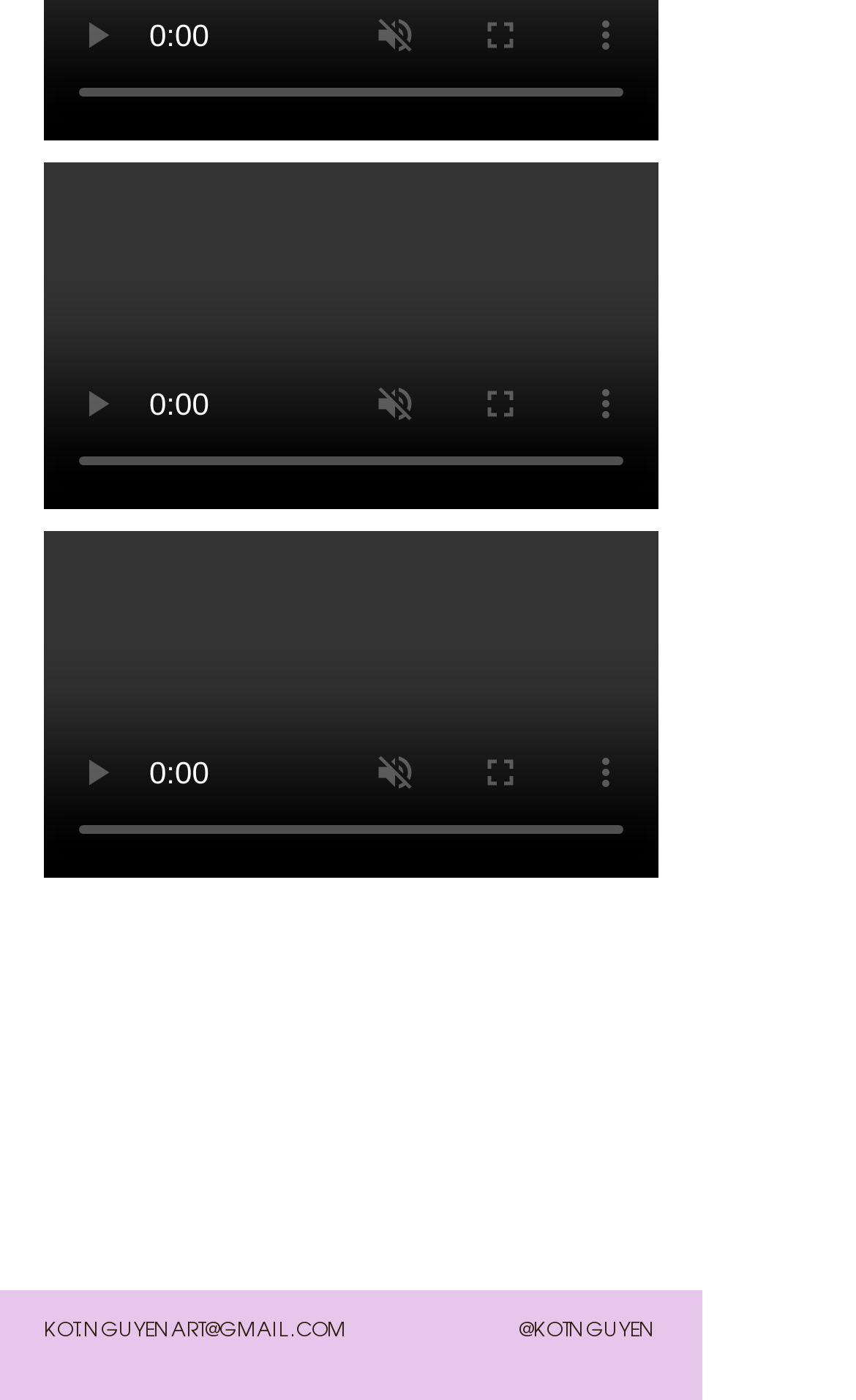What is the purpose of the slider?
Answer the question with a single word or phrase, referring to the image.

video time scrubber